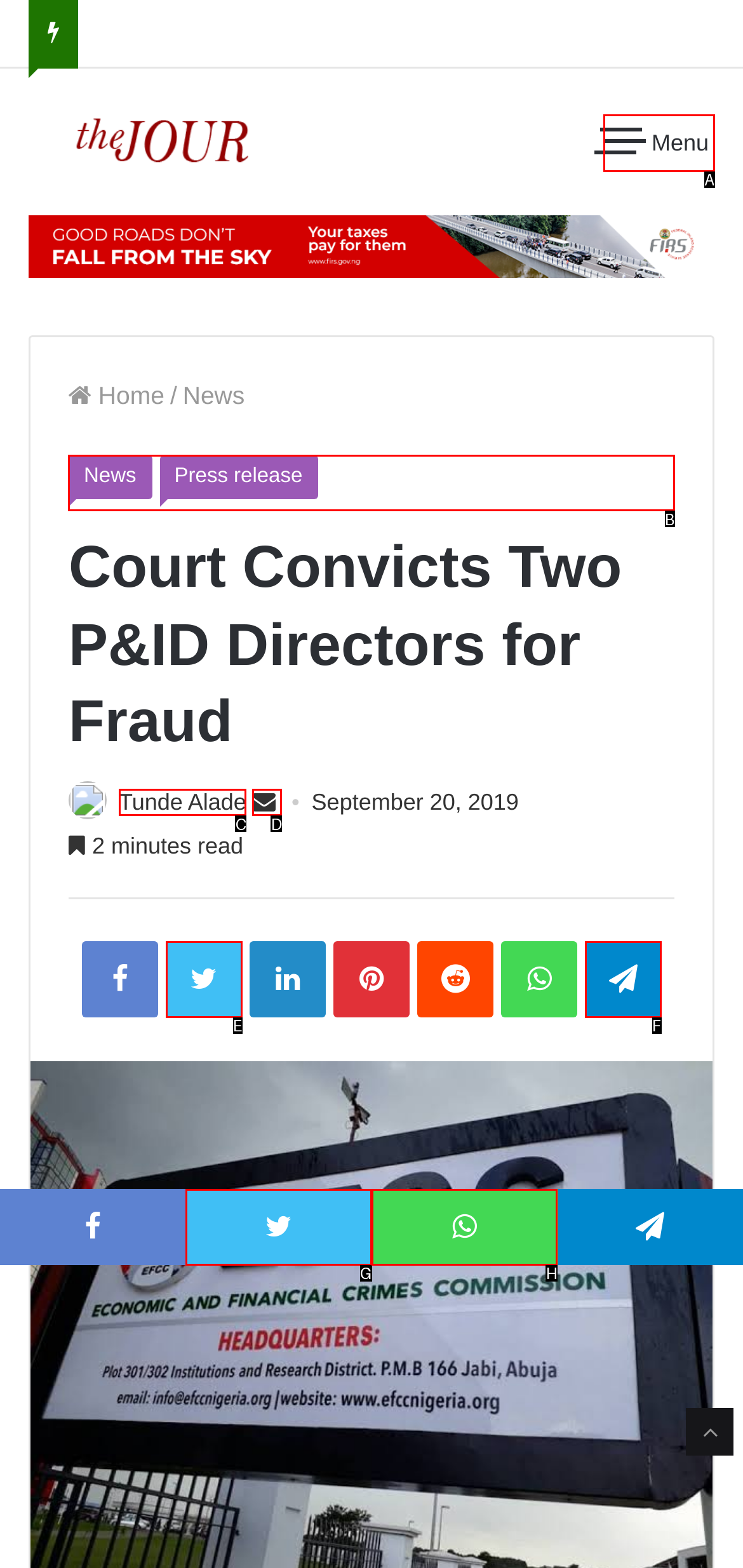Identify the correct UI element to click on to achieve the following task: Read the 'News Press release' Respond with the corresponding letter from the given choices.

B